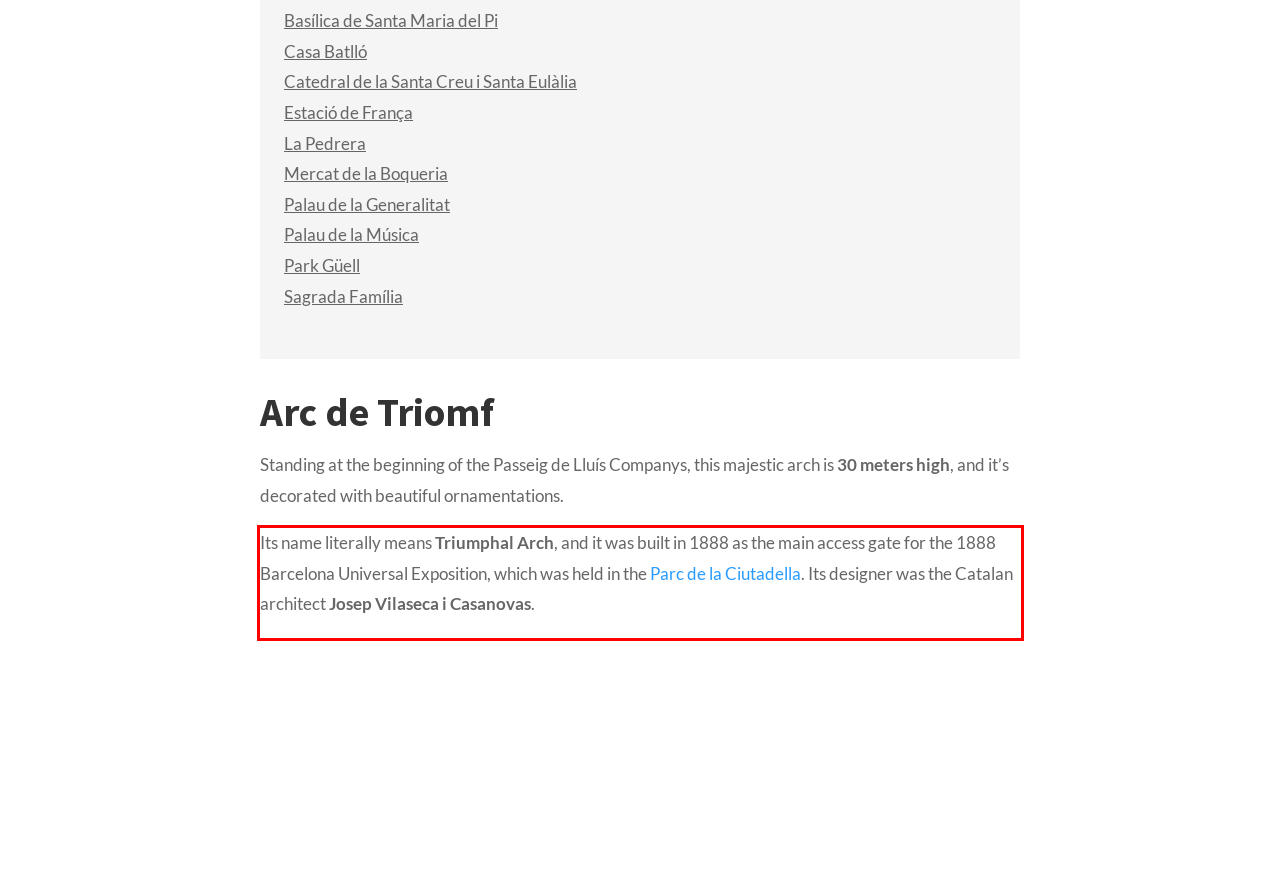Using the provided webpage screenshot, identify and read the text within the red rectangle bounding box.

Its name literally means Triumphal Arch, and it was built in 1888 as the main access gate for the 1888 Barcelona Universal Exposition, which was held in the Parc de la Ciutadella. Its designer was the Catalan architect Josep Vilaseca i Casanovas.